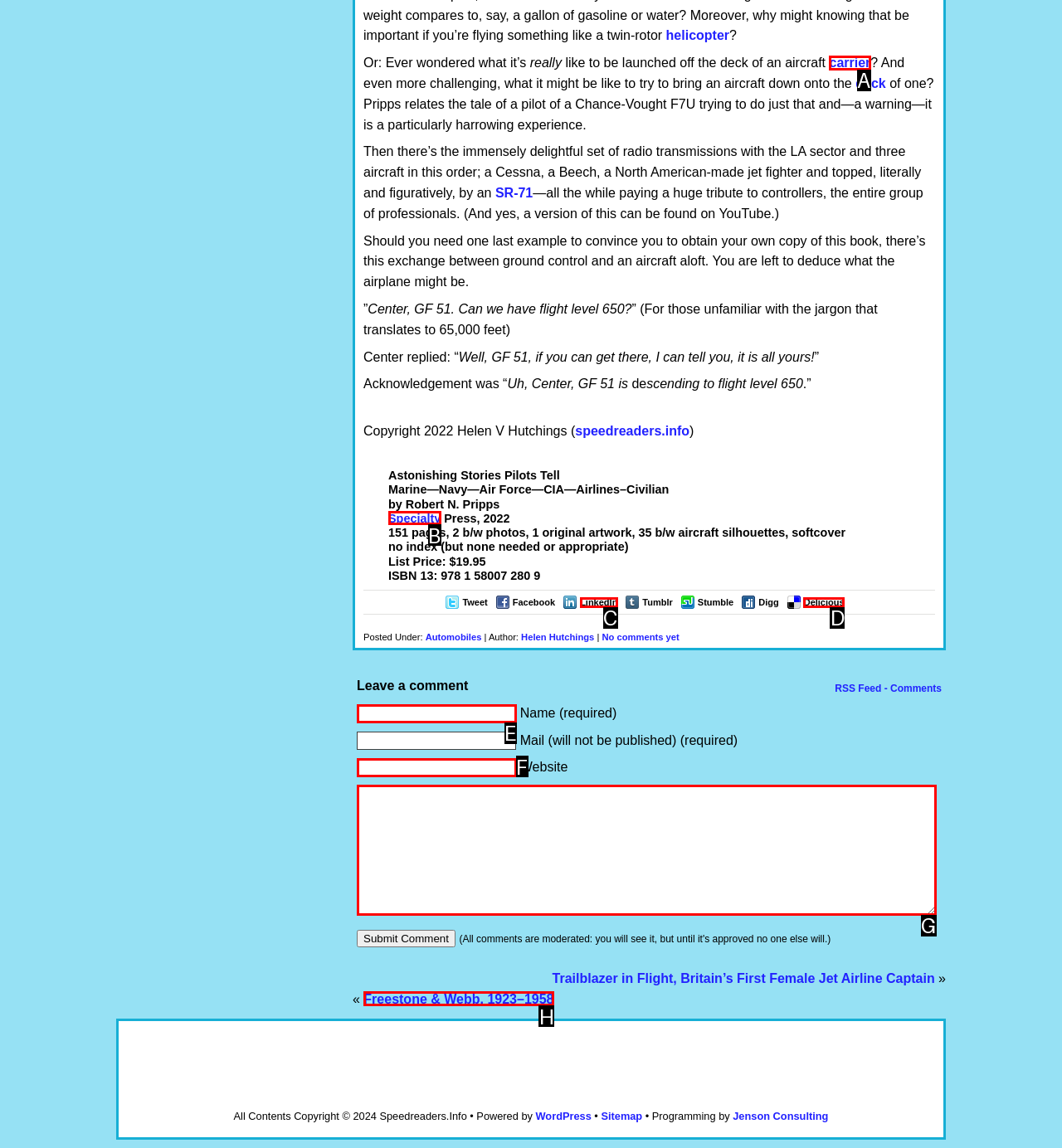Match the description: LinkedIn to the appropriate HTML element. Respond with the letter of your selected option.

C